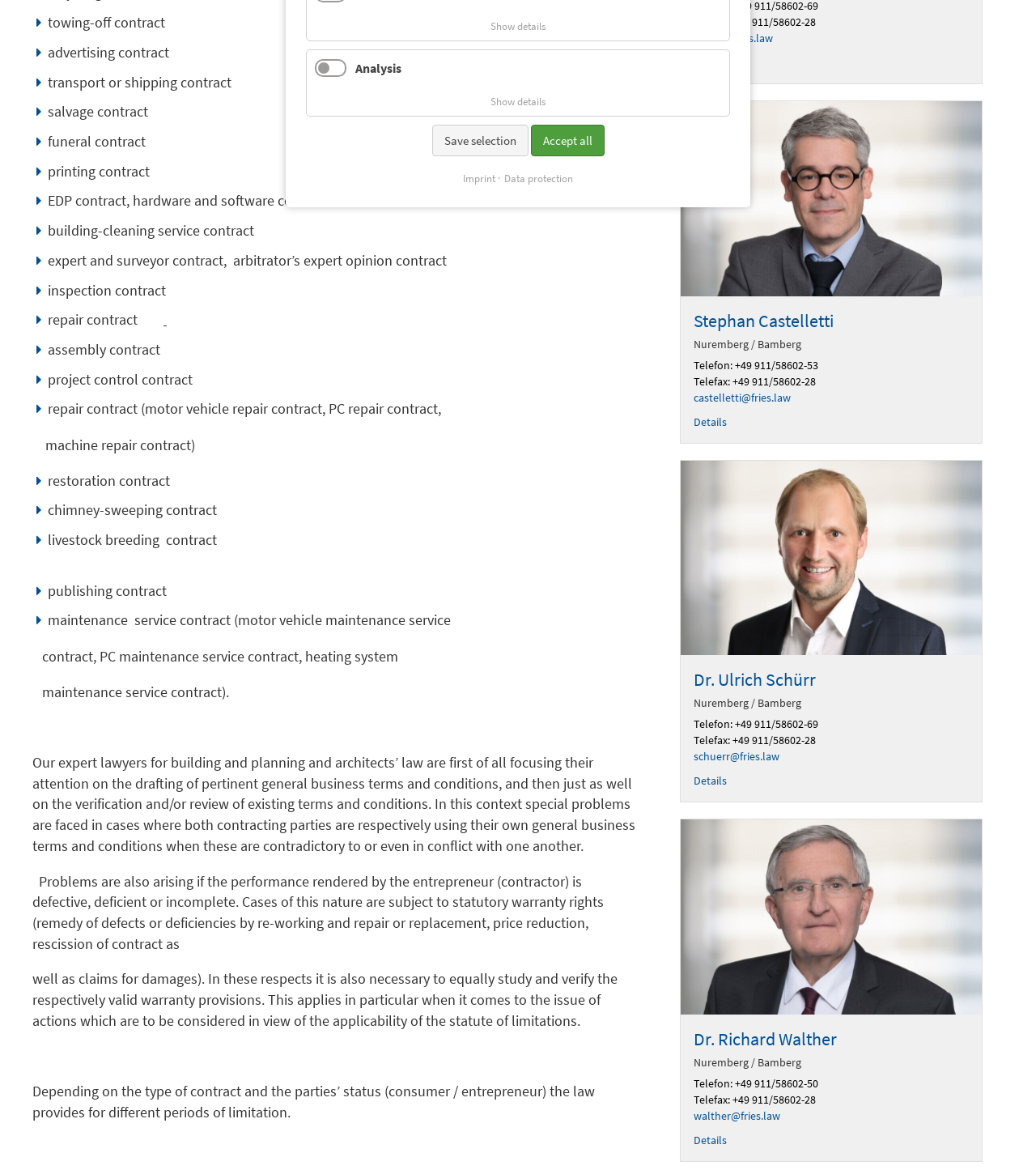Find the coordinates for the bounding box of the element with this description: "Save selection".

[0.417, 0.106, 0.51, 0.134]